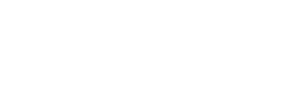Please give a short response to the question using one word or a phrase:
What is the theme of the webpage?

support and leadership